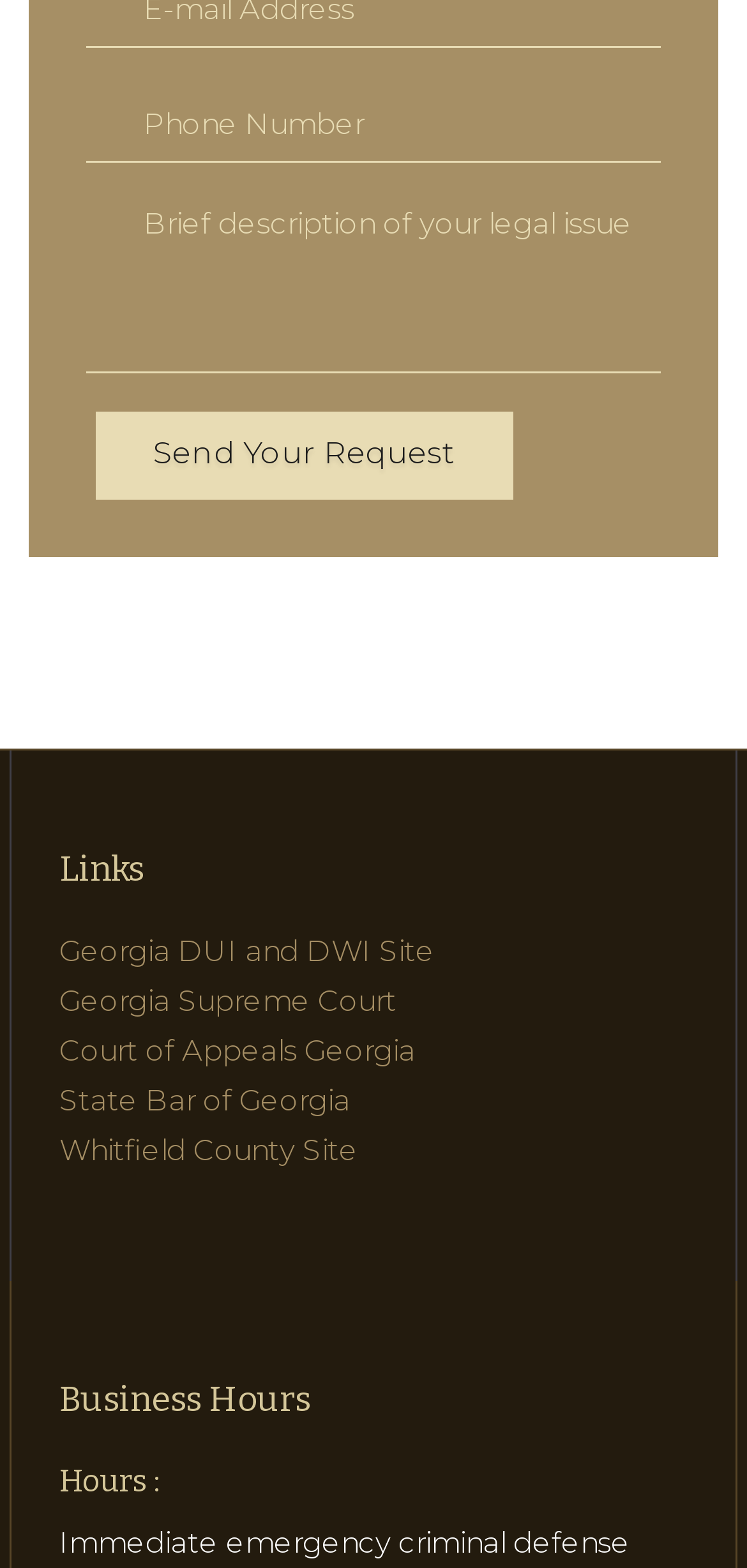Use a single word or phrase to answer this question: 
Is the 'Brief description of your legal issue' field required?

Yes